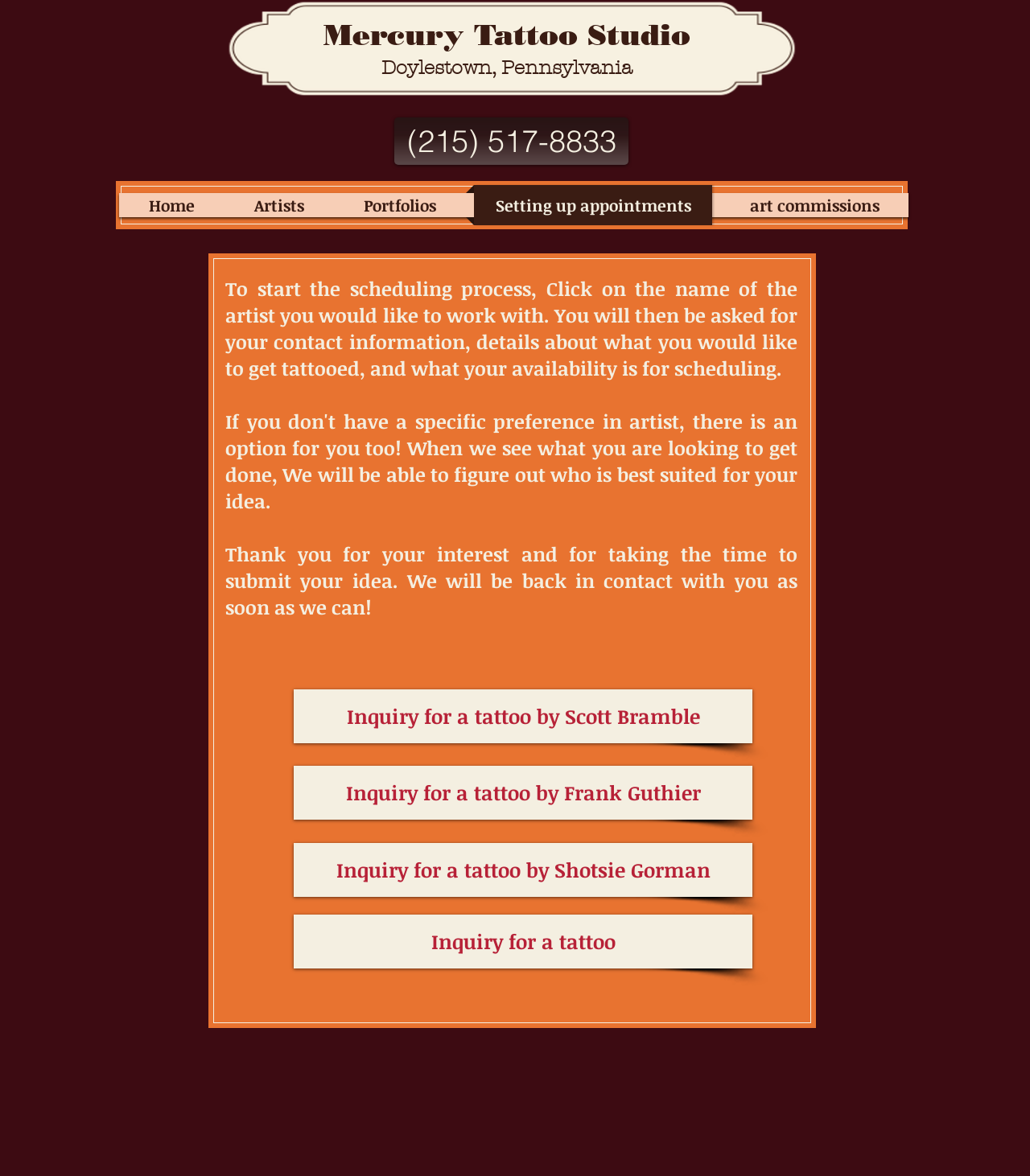What will happen after I submit my tattoo idea?
Please give a detailed and elaborate explanation in response to the question.

I read the heading element that explains the scheduling process and found that after submitting my idea, the studio will be back in contact with me as soon as they can.